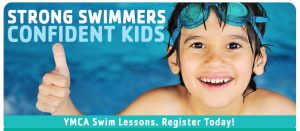What is the purpose of the YMCA's swim lessons?
Provide a detailed and well-explained answer to the question.

The image highlights the importance of swimming skills for children, and the YMCA's commitment to fostering strong swimmers and confident kids is emphasized, suggesting that the purpose of their swim lessons is to promote safety, confidence, and skill-building in the water.